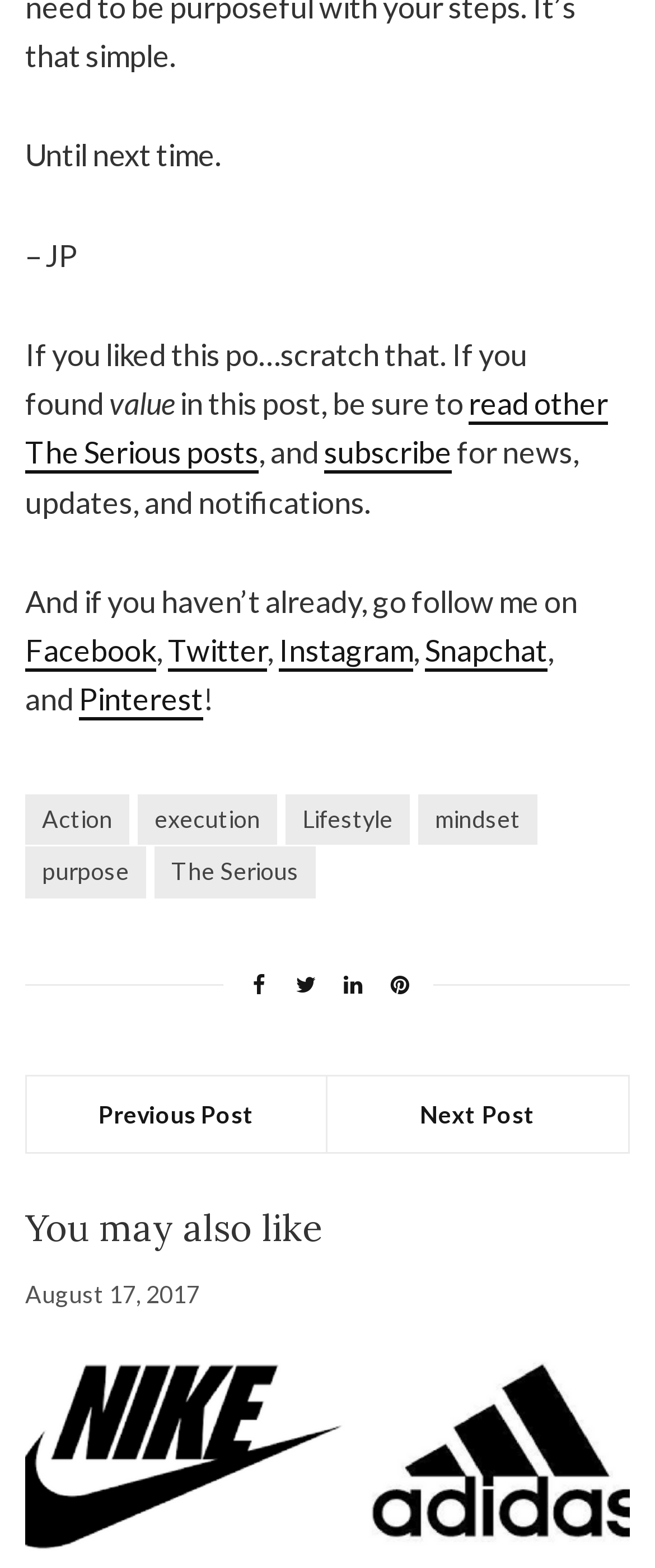What is the purpose of the links at the bottom?
Could you give a comprehensive explanation in response to this question?

The links at the bottom of the webpage, such as 'Previous Post' and 'Next Post', are likely used to navigate to other posts on the website. This is inferred from their positions and the context of the surrounding text.